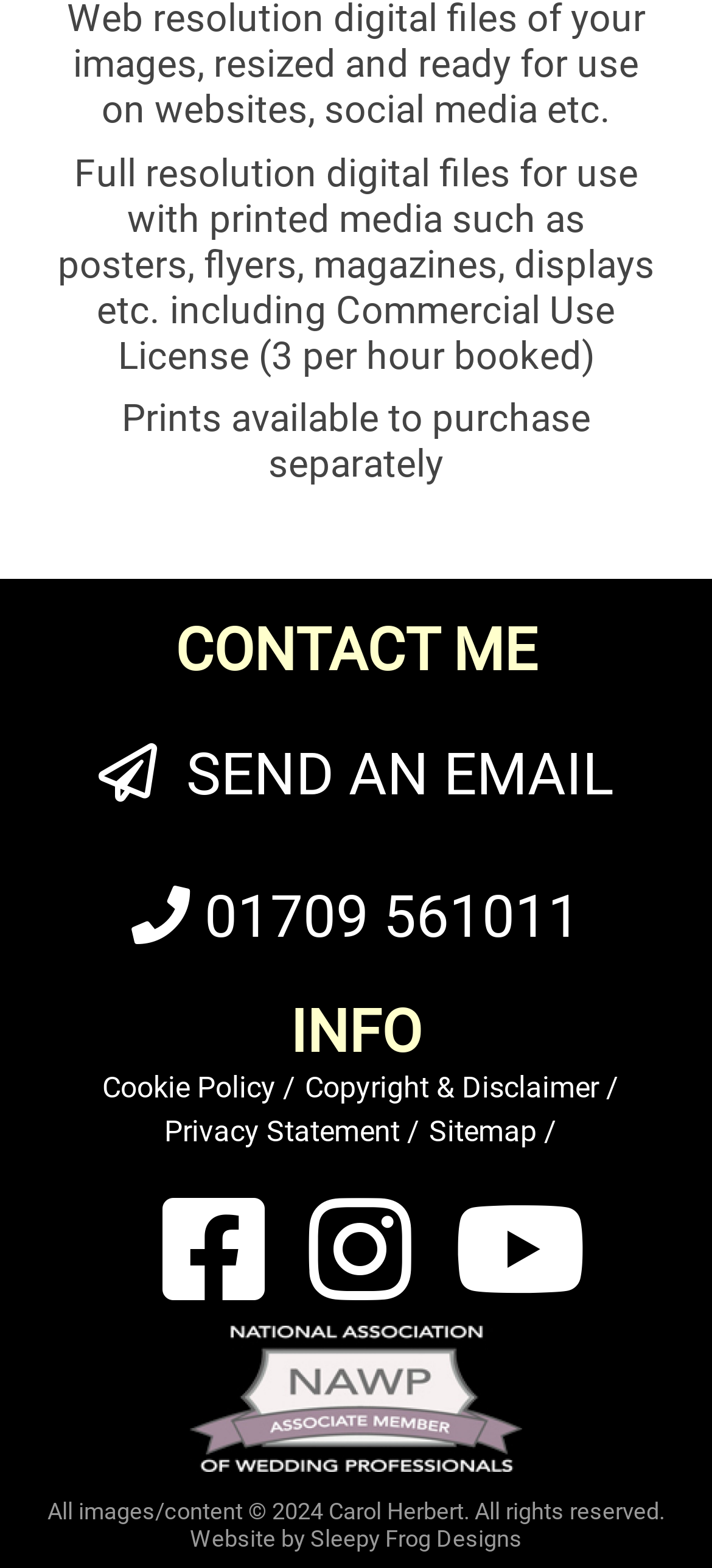What is the copyright statement for the website?
Based on the image, please offer an in-depth response to the question.

The StaticText element at the bottom of the page states that 'All images/content © 2024 Carol Herbert. All rights reserved.', which indicates that the website owner claims copyright over all content and reserves all rights.